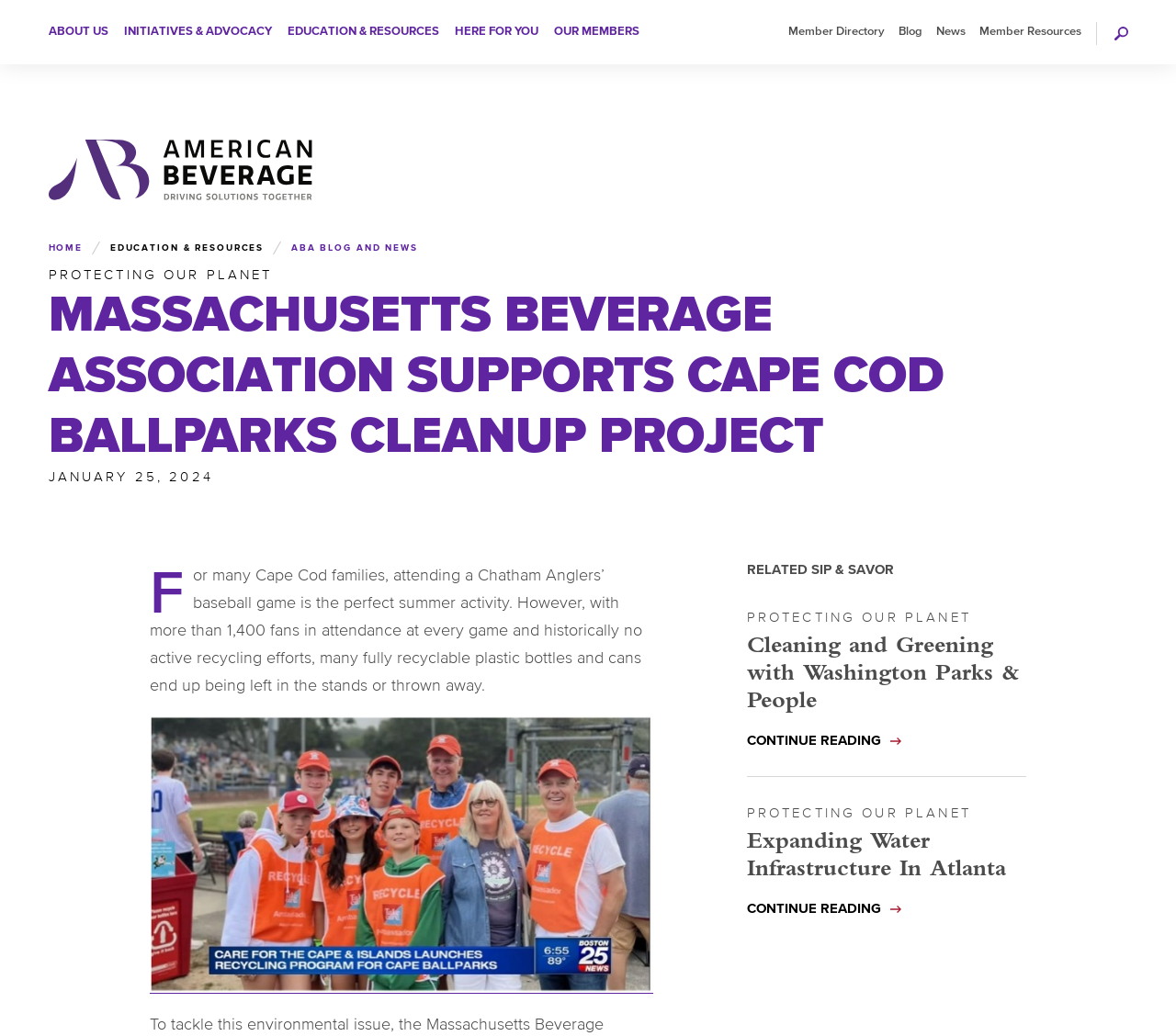Identify the bounding box coordinates of the clickable section necessary to follow the following instruction: "Read the blog post titled 'The Replay – Norm Fieldgate'". The coordinates should be presented as four float numbers from 0 to 1, i.e., [left, top, right, bottom].

None